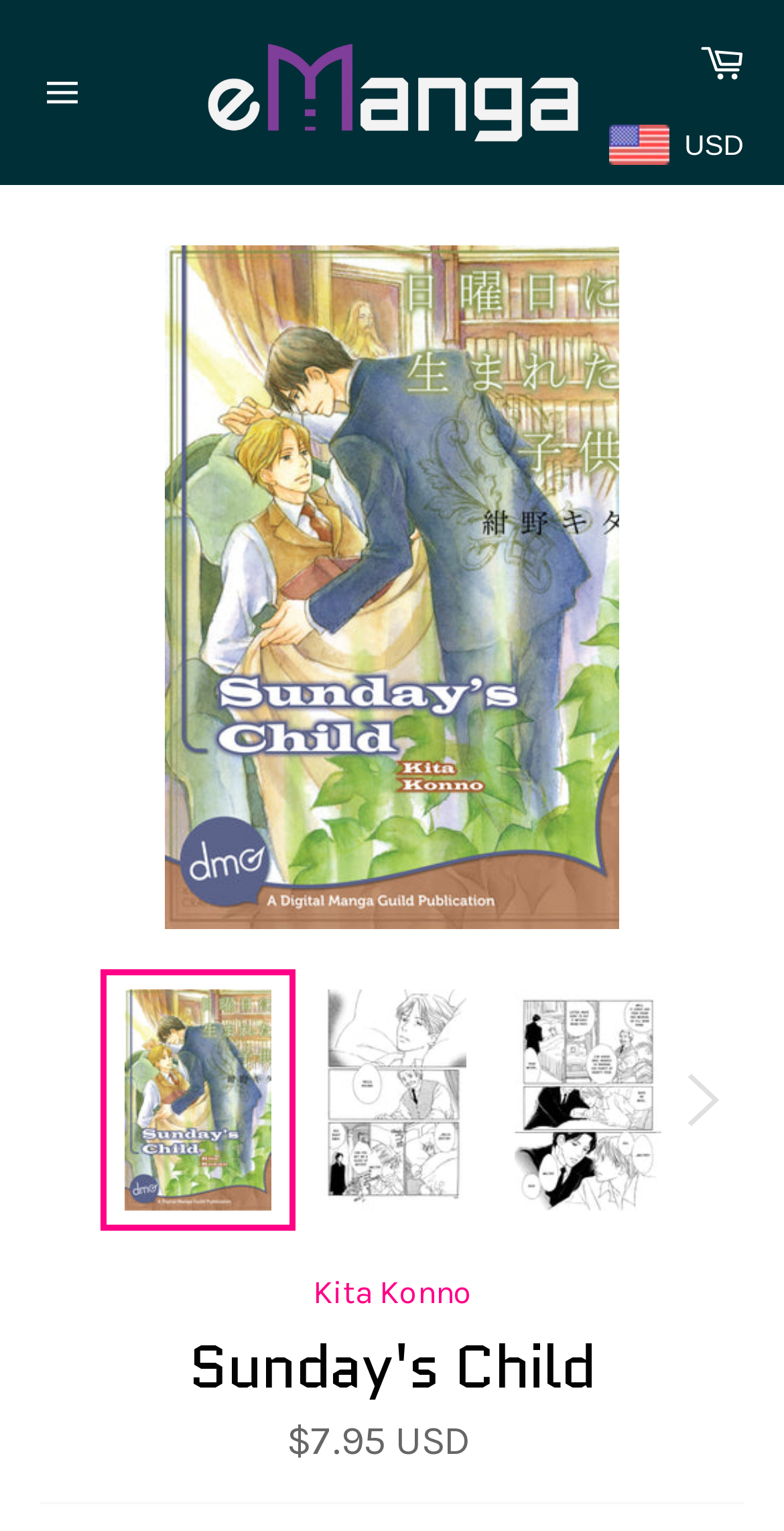Given the element description: "alt="Sunday's Child - emanga2"", predict the bounding box coordinates of the UI element it refers to, using four float numbers between 0 and 1, i.e., [left, top, right, bottom].

[0.128, 0.633, 0.377, 0.804]